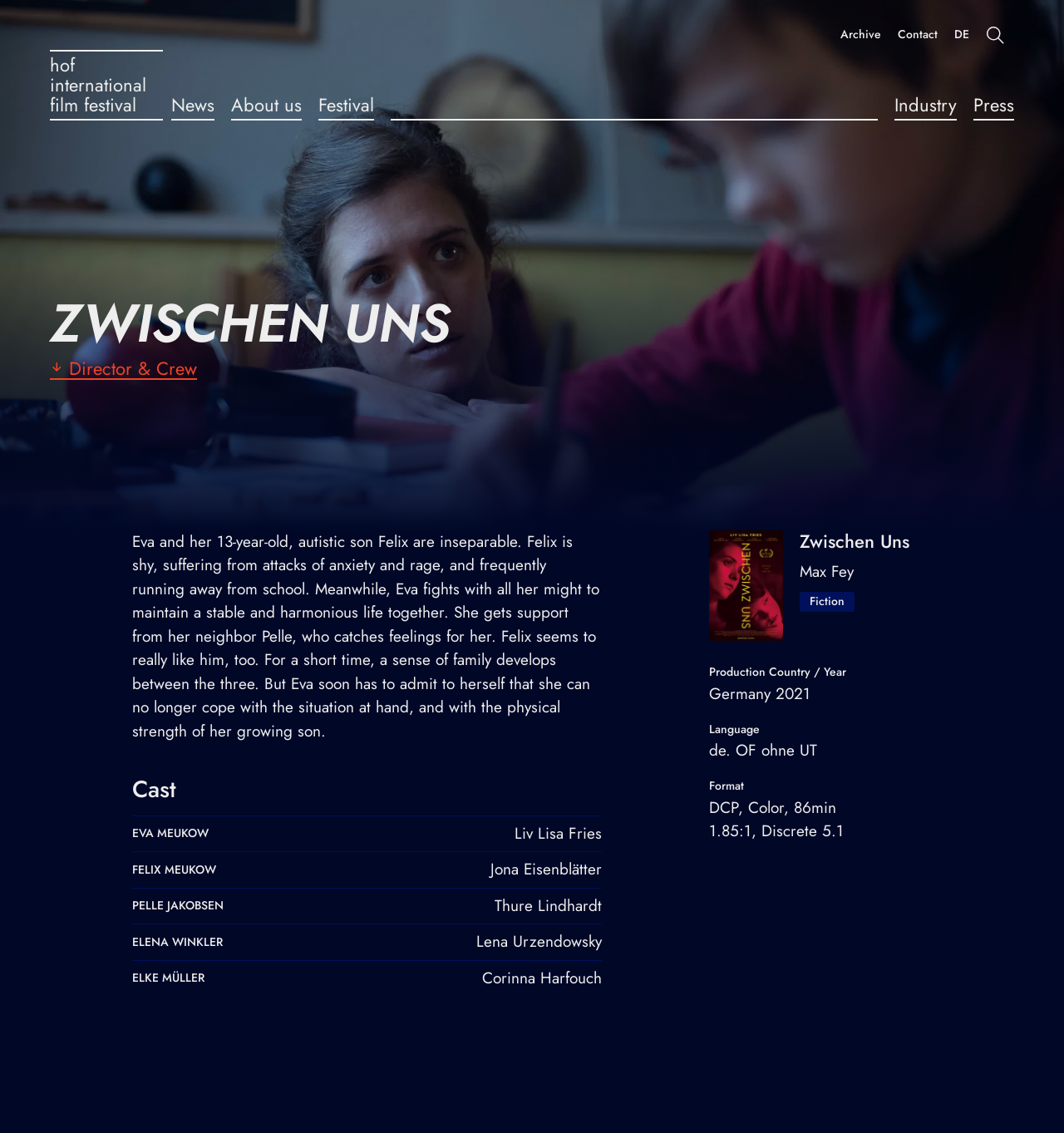Provide a single word or phrase answer to the question: 
What is the name of the director of the film 'Zwischen Uns'?

Not mentioned